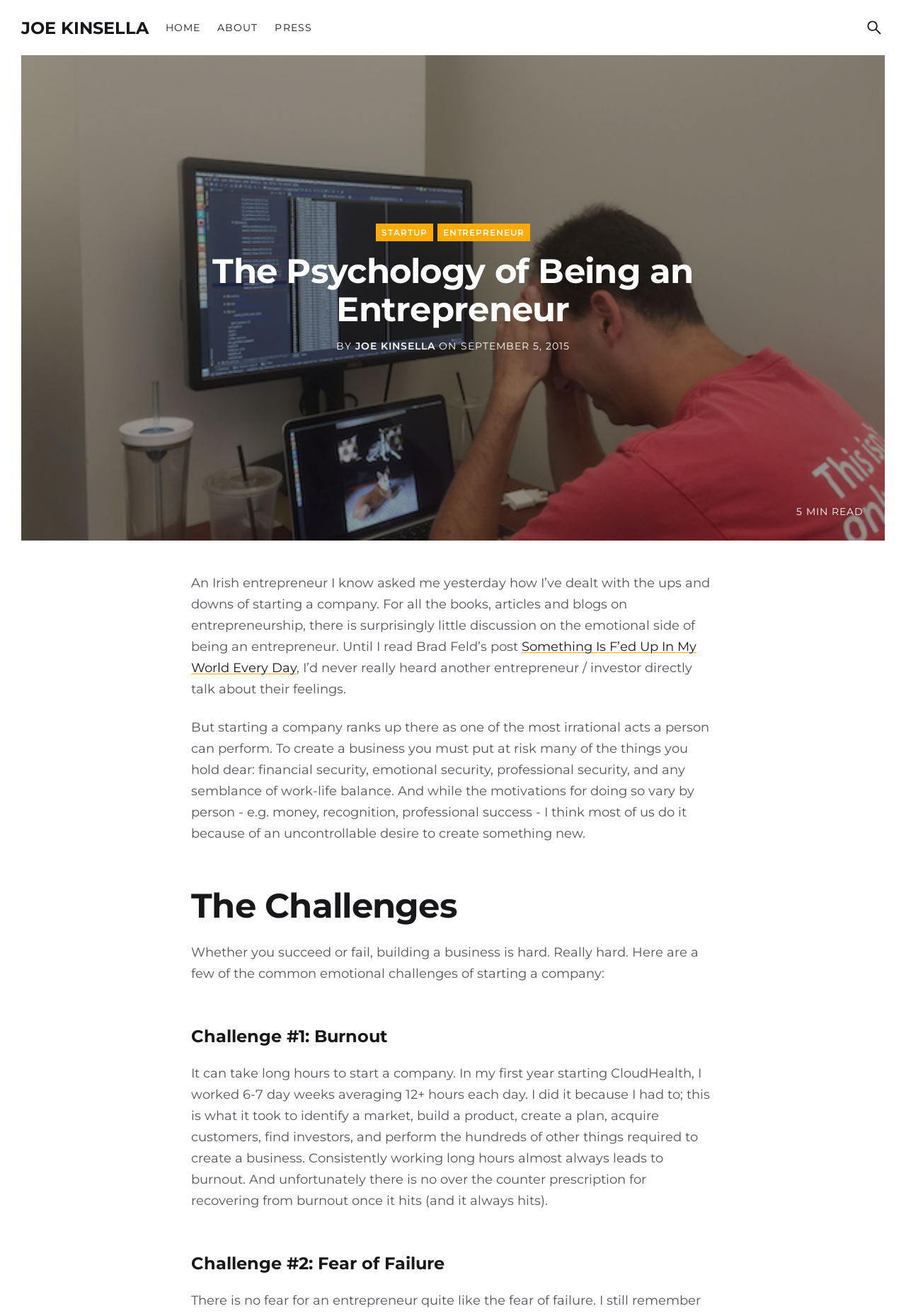Utilize the details in the image to give a detailed response to the question: Who is the author of this article?

I determined the author of this article by looking at the text 'BY JOE KINSELLA' which is located below the main heading 'The Psychology of Being an Entrepreneur'.